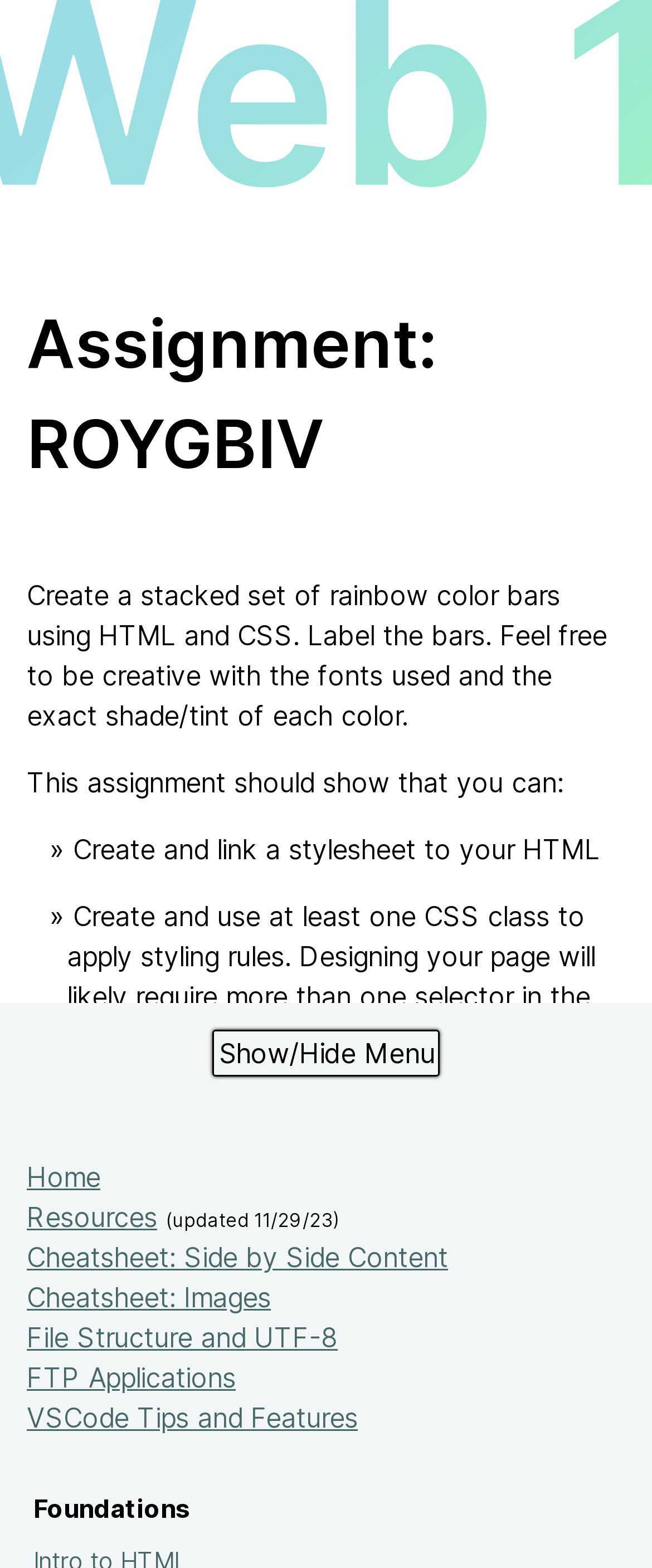Provide your answer in a single word or phrase: 
What is the last updated date of the webpage?

11/29/23